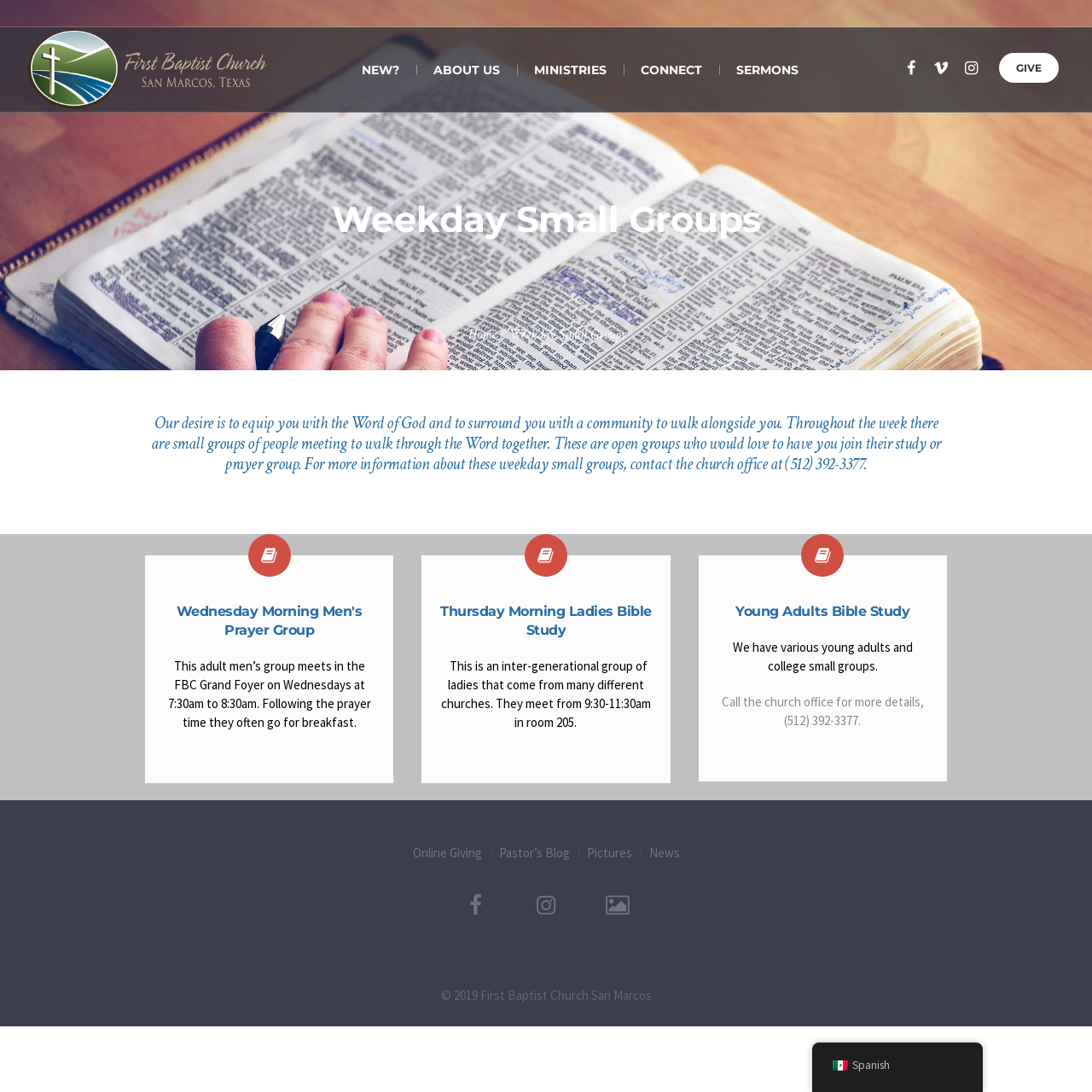Using the information from the screenshot, answer the following question thoroughly:
What is the purpose of the weekday small groups?

I found the answer in the heading element with the text 'Our desire is to equip you with the Word of God and to surround you with a community to walk alongside you.' which explains the purpose of the weekday small groups.